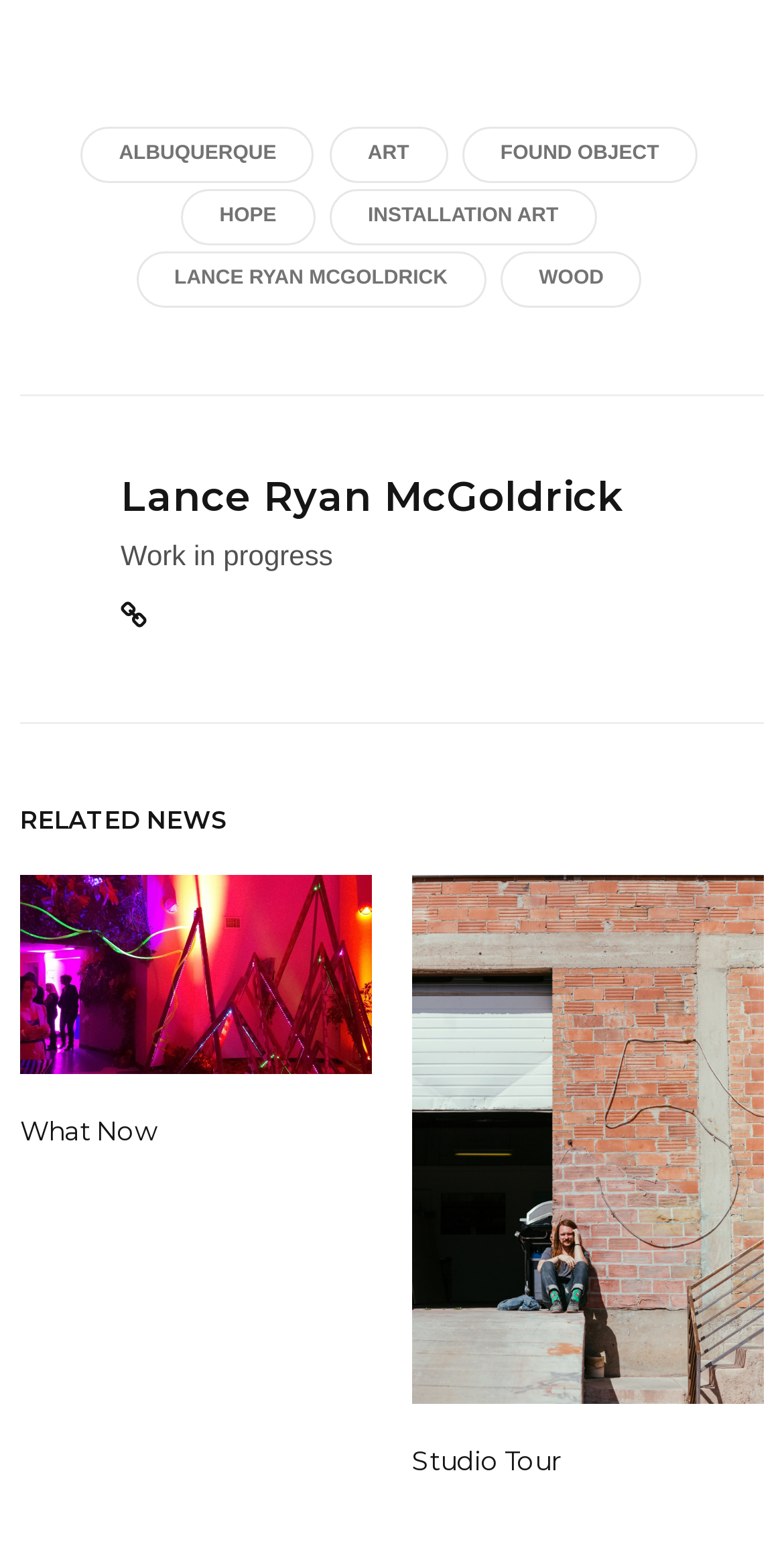Find the bounding box coordinates for the element that must be clicked to complete the instruction: "view Lance Ryan McGoldrick's profile". The coordinates should be four float numbers between 0 and 1, indicated as [left, top, right, bottom].

[0.154, 0.306, 0.795, 0.337]